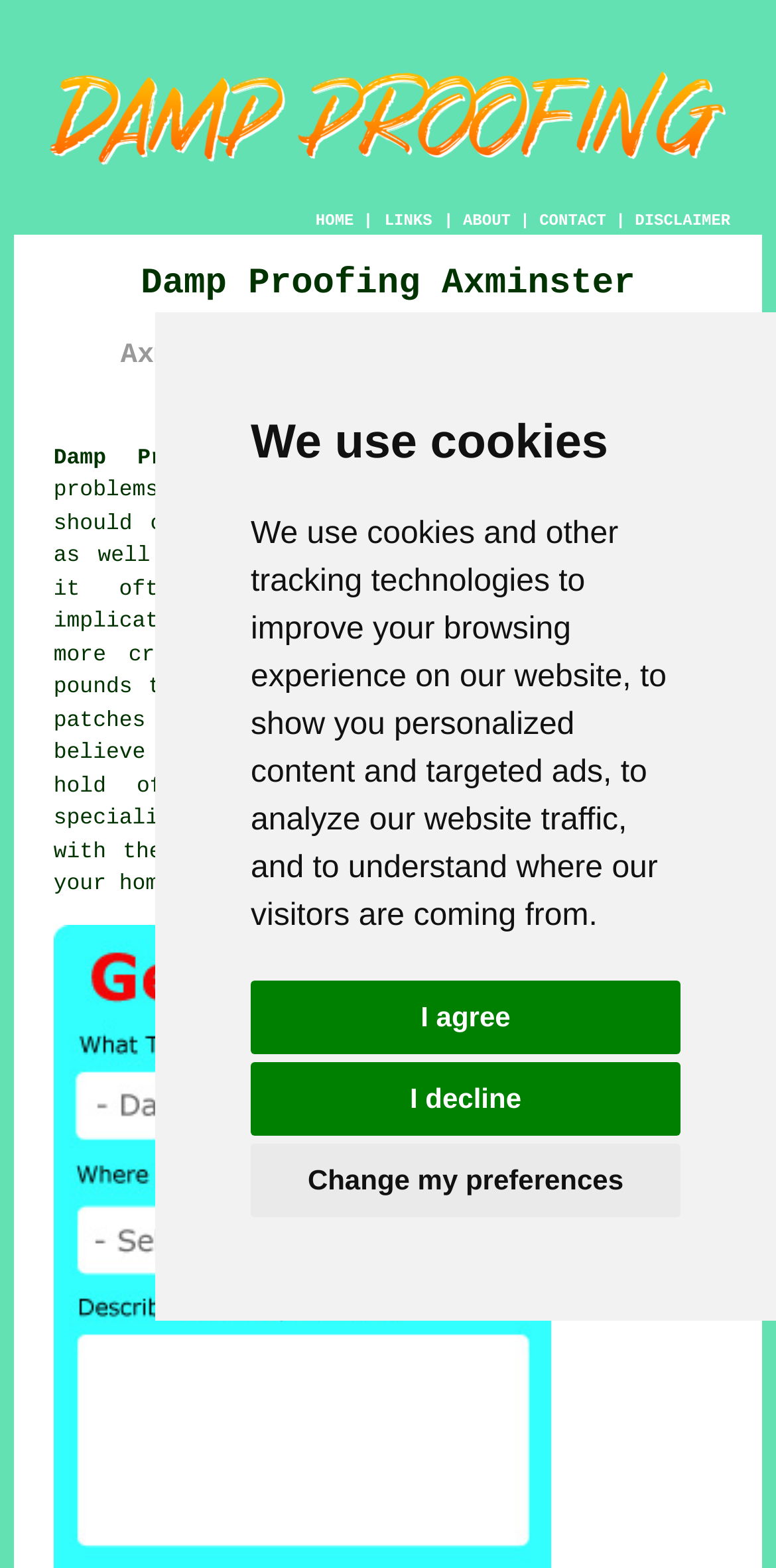What is the location served?
Please provide a comprehensive answer based on the visual information in the image.

The location served is Axminster, Devon, which is mentioned in the headings and the text, specifically in the phrase 'Damp Proofing Axminster Devon (EX13)'.